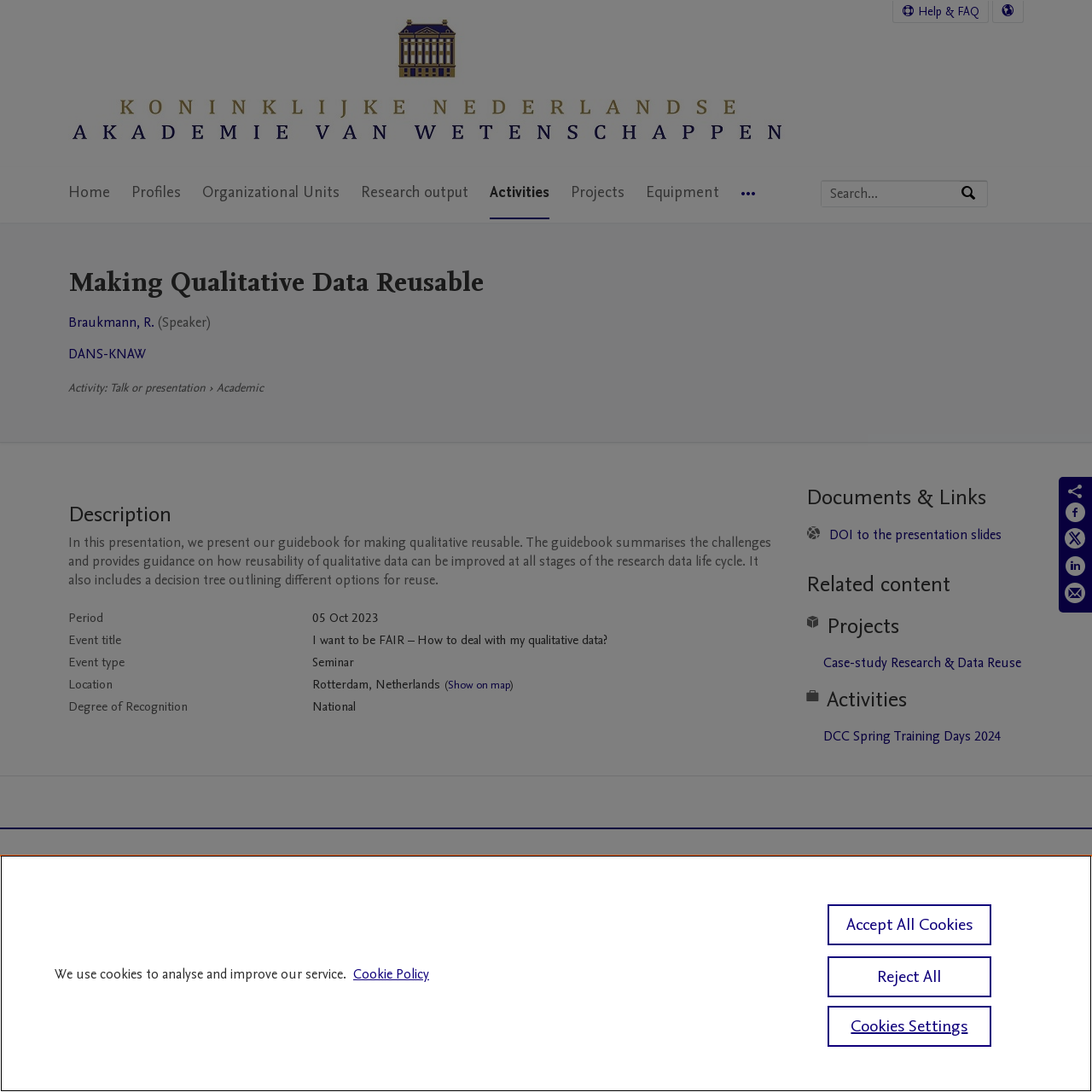Identify and provide the bounding box for the element described by: "Log in to Pure".

[0.062, 0.89, 0.12, 0.904]